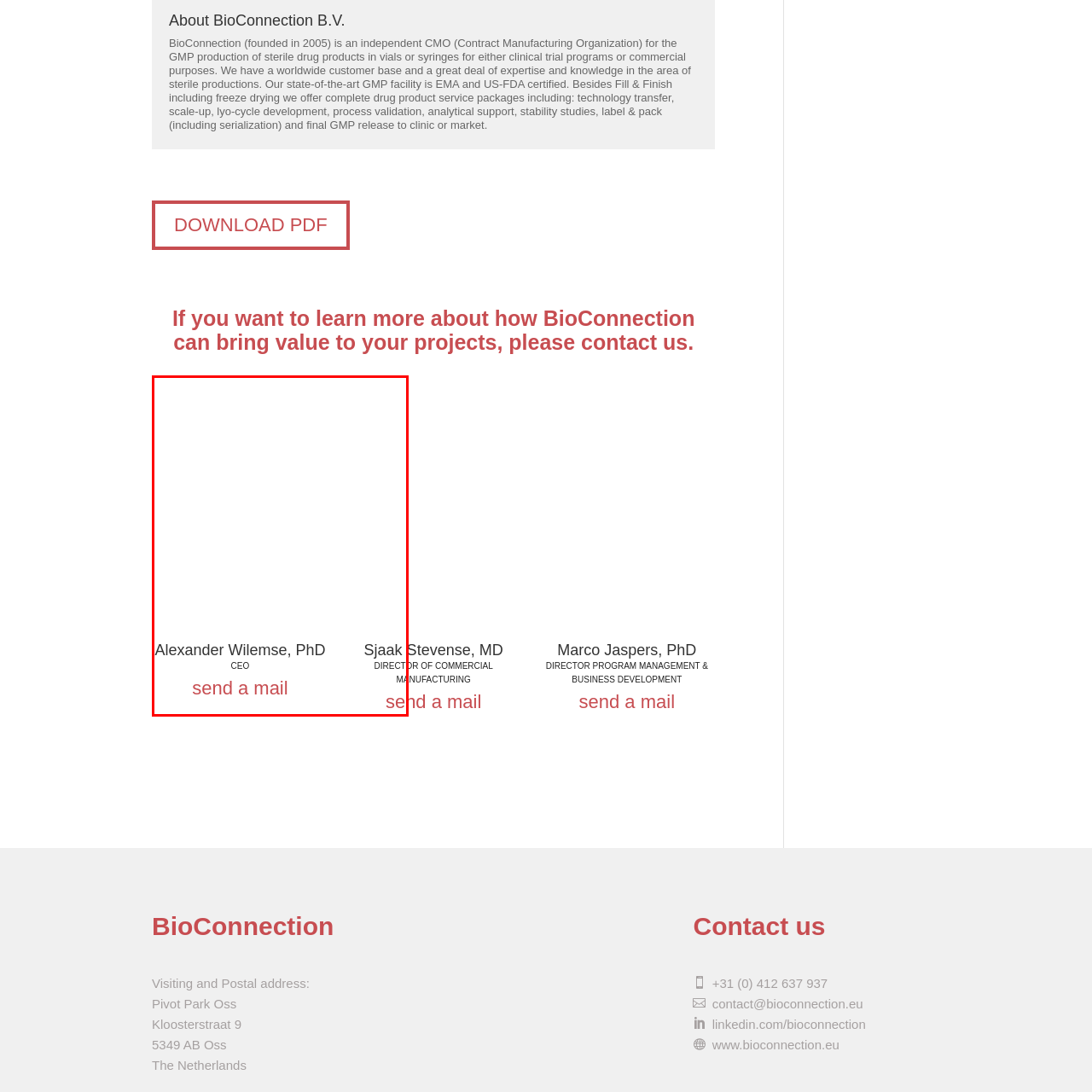Concentrate on the image bordered by the red line and give a one-word or short phrase answer to the following question:
Who is the Director of Commercial Manufacturing?

Sjaak Stevense